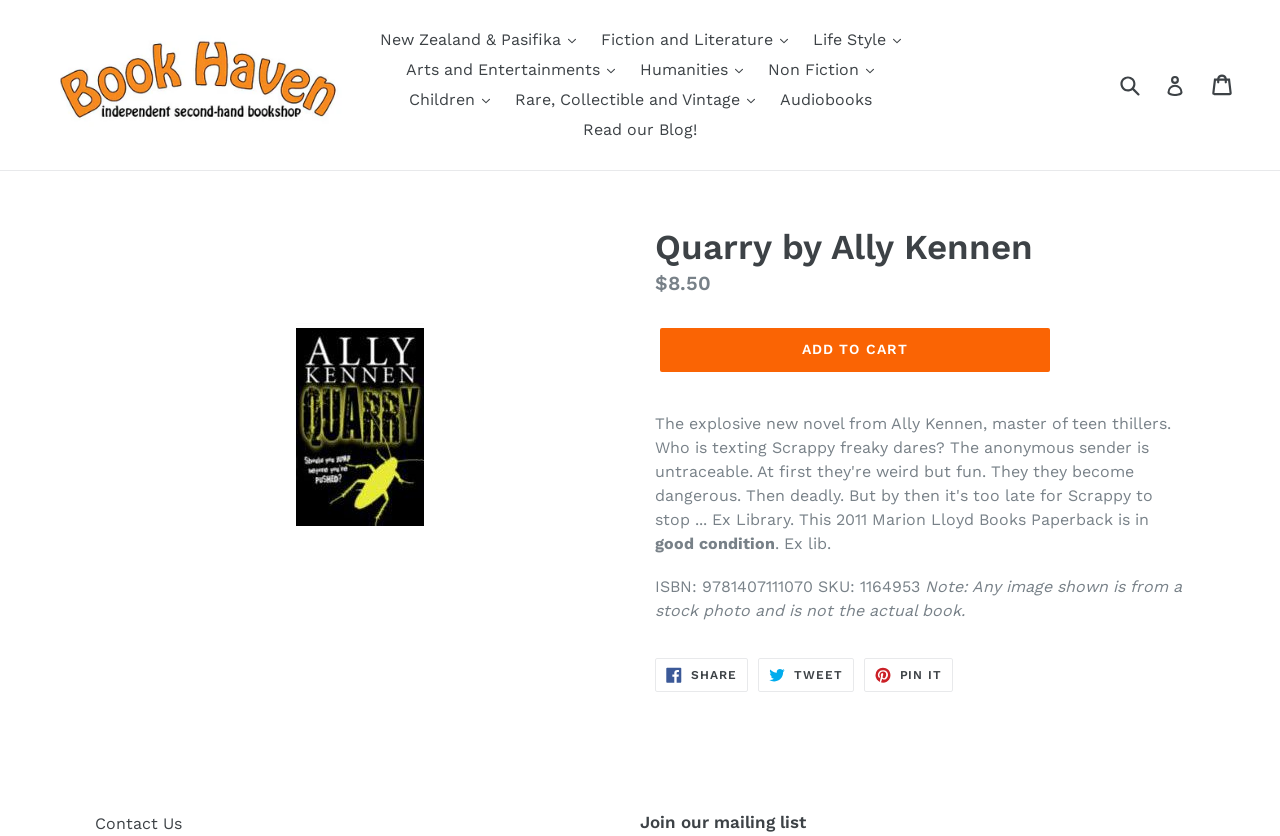Offer a meticulous caption that includes all visible features of the webpage.

The webpage is about a book titled "Quarry" by Ally Kennen, which is a teen thriller novel. At the top of the page, there is a navigation menu with several links, including "New Zealand & Pasifika", "Fiction and Literature", "Life Style", and more. These links are arranged horizontally across the top of the page.

Below the navigation menu, there is a search bar located at the top right corner of the page, where users can search for books by title, author, keyword, or ISBN. Next to the search bar, there are links to "Log in" and "Cart".

The main content of the page is focused on the book "Quarry" by Ally Kennen. There are two images of the book cover, one of which is a larger version. The book title and author are displayed in a heading above the images. Below the images, there is a section with the book's price, which is $8.50, and a button to "ADD TO CART".

Further down the page, there is a description of the book's condition, which is "good condition" and "Ex lib.". The book's ISBN and SKU are also listed. There is a note stating that the image shown is a stock photo and not the actual book.

The page also includes social media links to share the book on Facebook, Twitter, and Pinterest. At the very bottom of the page, there is a link to "Contact Us" and a call to action to join the mailing list.